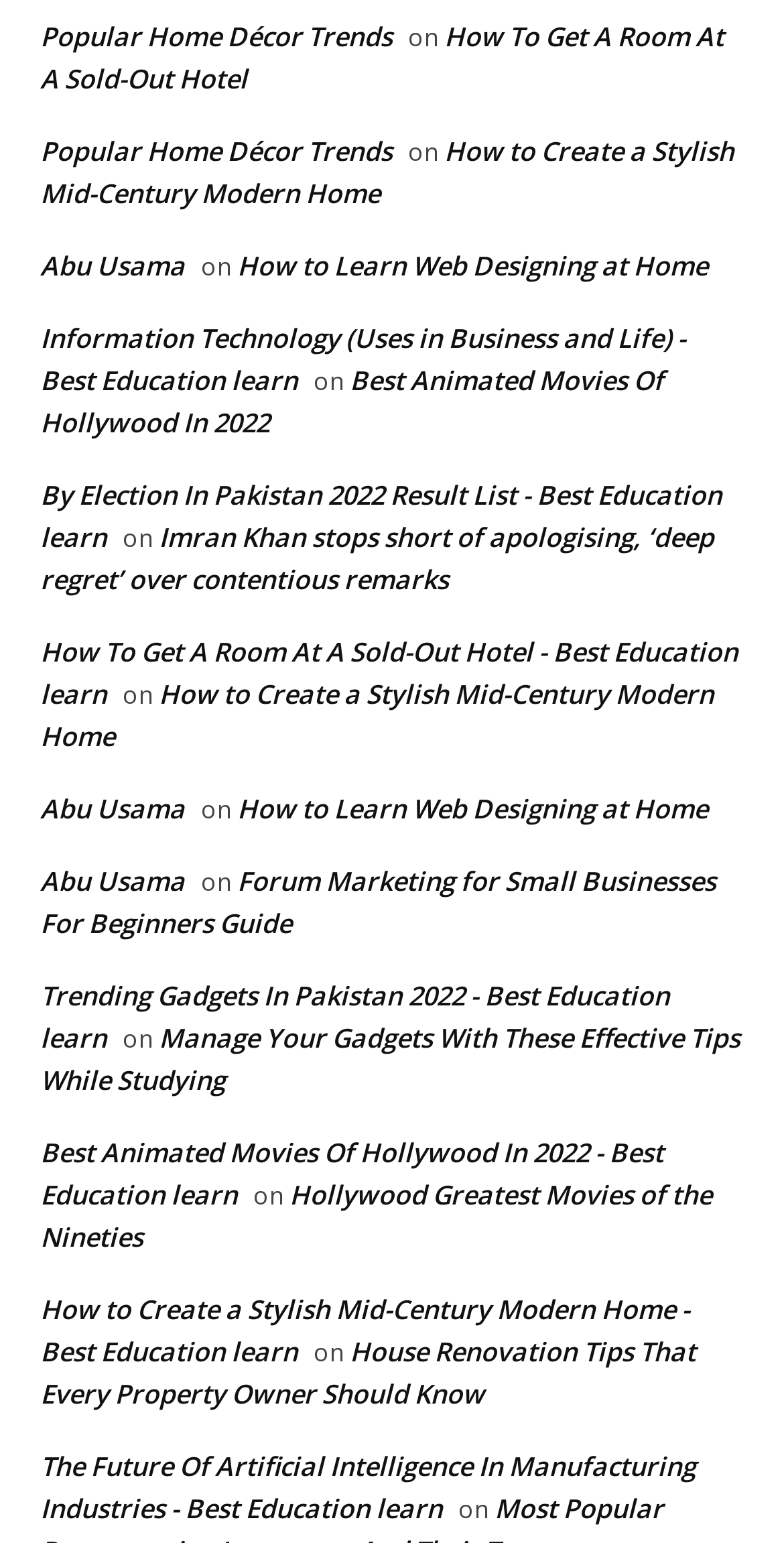Provide the bounding box coordinates for the UI element that is described as: "Abu Usama".

[0.051, 0.16, 0.236, 0.184]